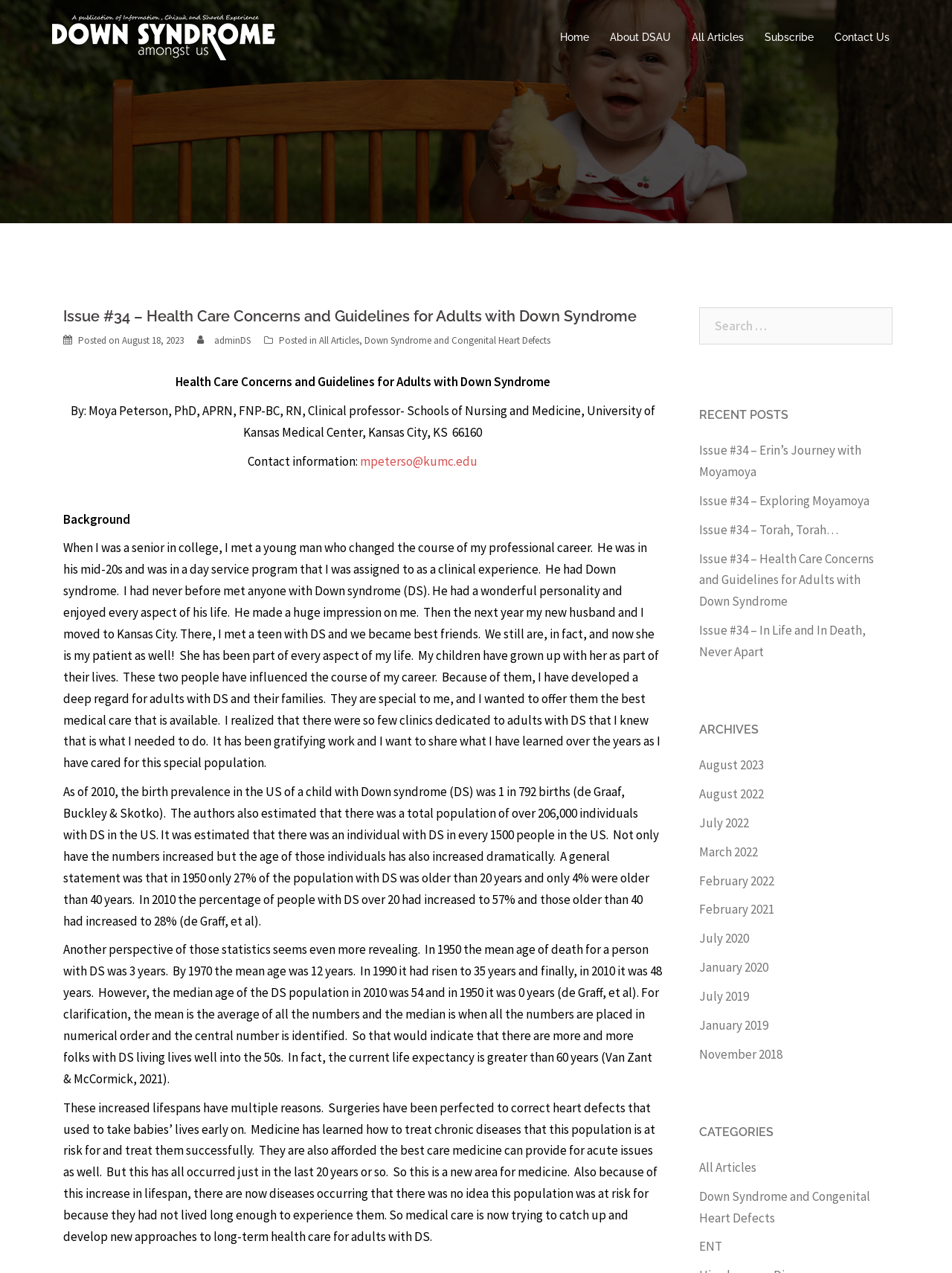Identify the bounding box coordinates of the clickable region to carry out the given instruction: "View question activity".

None